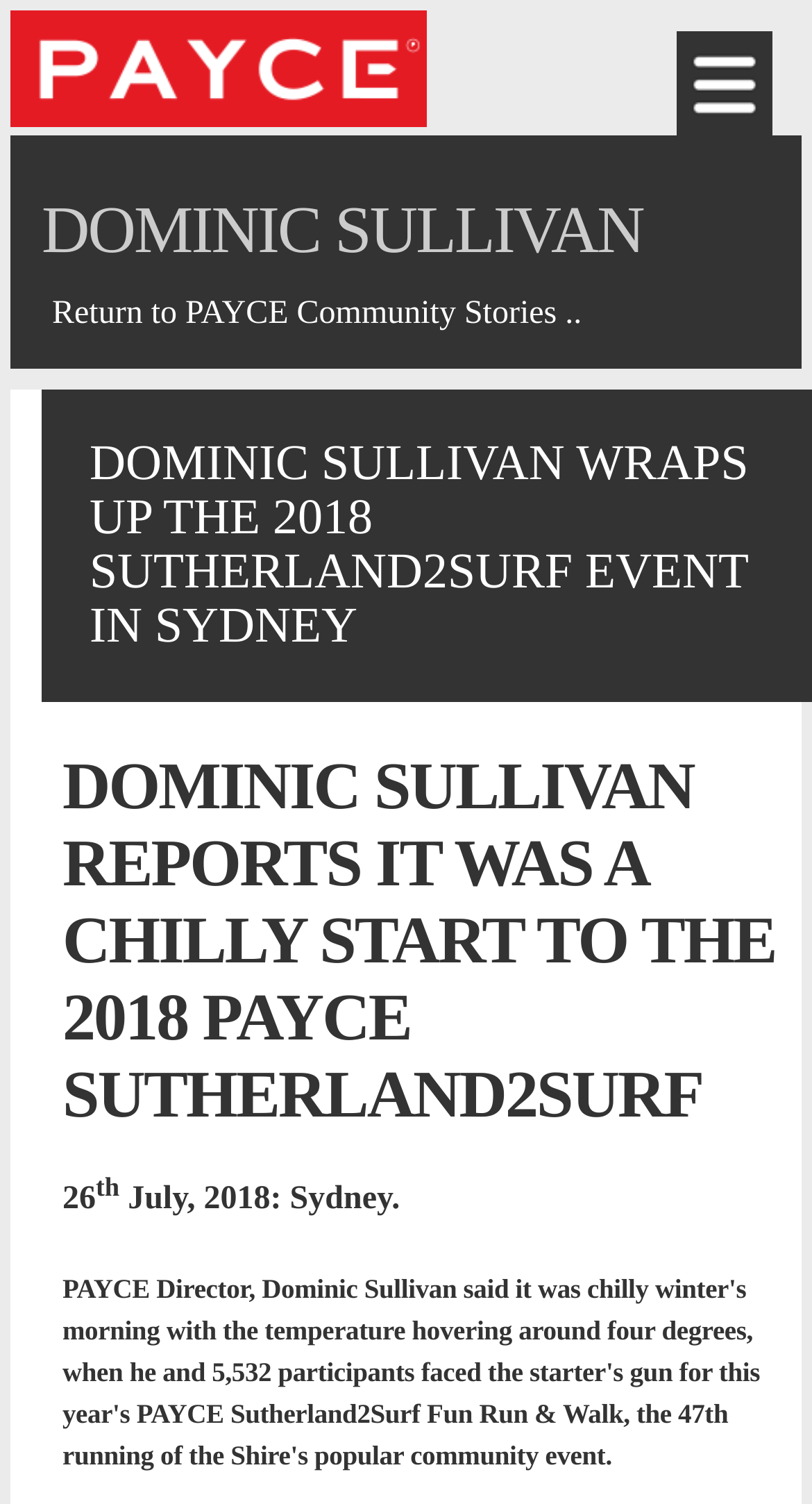Provide an in-depth caption for the webpage.

The webpage features a news article about Dominic Sullivan, the Director of PAYCE Foundation, discussing the recent PAYCE Sutherland2Surf Event for 2018. At the top left of the page, there is a link. On the opposite side, at the top right, another link is present. 

Below these links, a prominent heading "DOMINIC SULLIVAN" is displayed, spanning almost the entire width of the page. Underneath this heading, a link "Return to PAYCE Community Stories.." is positioned. 

The main content of the article begins with a static text "DOMINIC SULLIVAN WRAPS UP THE 2018 SUTHERLAND2SURF EVENT IN SYDNEY", which is followed by a subheading "DOMINIC SULLIVAN REPORTS IT WAS A CHILLY START TO THE 2018 PAYCE SUTHERLAND2SURF". 

On the same line as the subheading, a time element is present, displaying the date "26th July, 2018". The city "Sydney" is mentioned in the following line. There are two links at the top of the page, one on the left and one on the right.